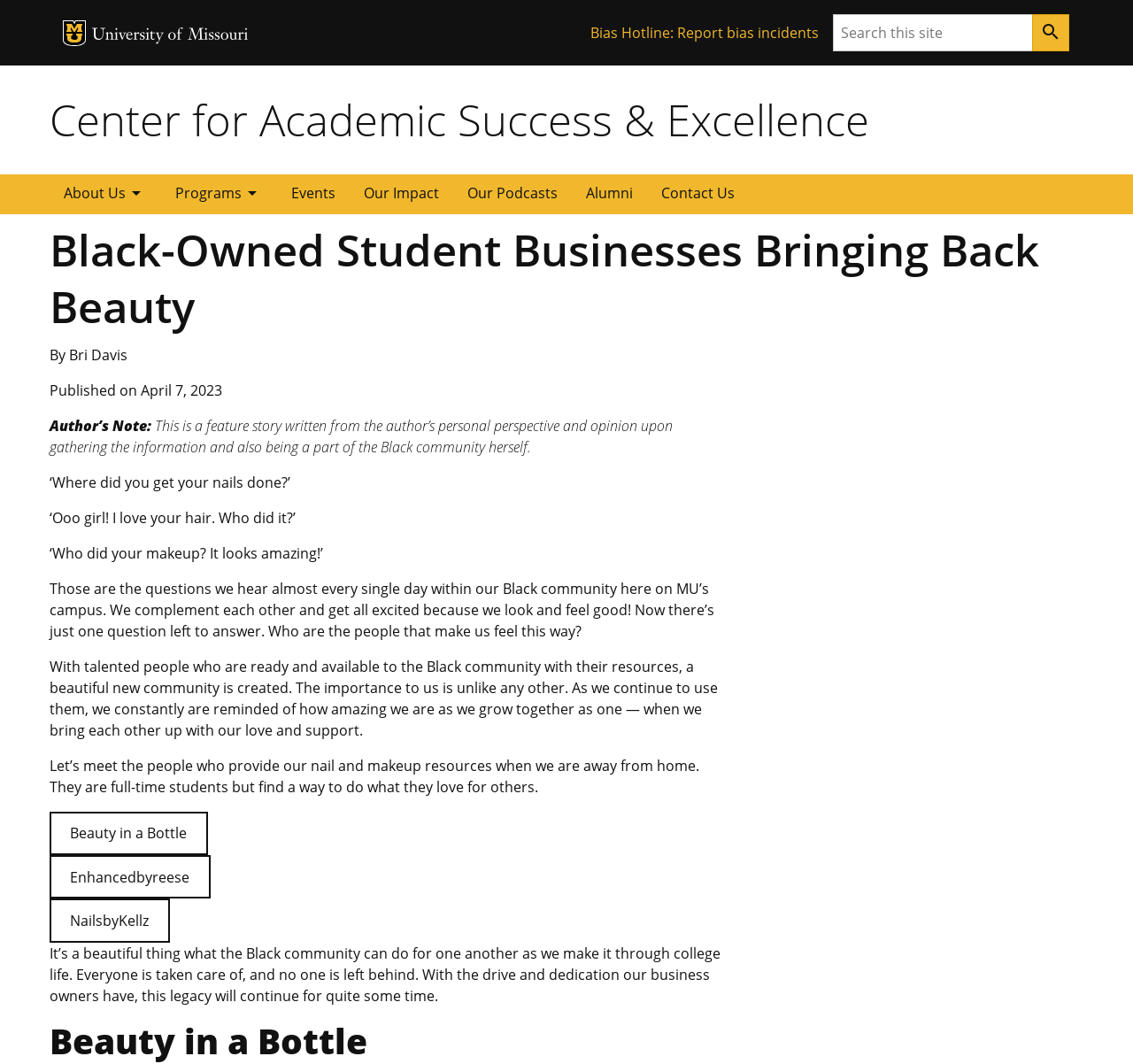Write an extensive caption that covers every aspect of the webpage.

This webpage is about a feature story on Black-owned student businesses at the University of Missouri, specifically those providing beauty services. At the top left, there is a link to the MU Logo, followed by a heading that reads "University of Missouri". On the top right, there is a link to report bias incidents, a search bar, and a search button. 

Below the top section, there is a heading that reads "Center for Academic Success & Excellence", with a link to the same name. To the right of this heading, there are several buttons and links, including "About Us", "Programs", "Events", "Our Impact", "Our Podcasts", "Alumni", and "Contact Us".

The main content of the webpage is a feature story written from the author's personal perspective. The story begins with a heading that reads "Black-Owned Student Businesses Bringing Back Beauty". Below this heading, there is a byline that reads "By Bri Davis" and a publication date of April 7, 2023. The author's note explains that the story is written from the author's personal perspective and opinion.

The story itself is divided into several paragraphs, which discuss the importance of Black-owned businesses in the beauty industry on campus. The author notes that these businesses provide a sense of community and support among Black students. The story also highlights the owners of these businesses, who are full-time students, and provides links to their businesses, including "Beauty in a Bottle", "Enhancedbyreese", and "NailsbyKellz". 

Finally, the story concludes by emphasizing the importance of these businesses in creating a sense of community and support among Black students on campus.